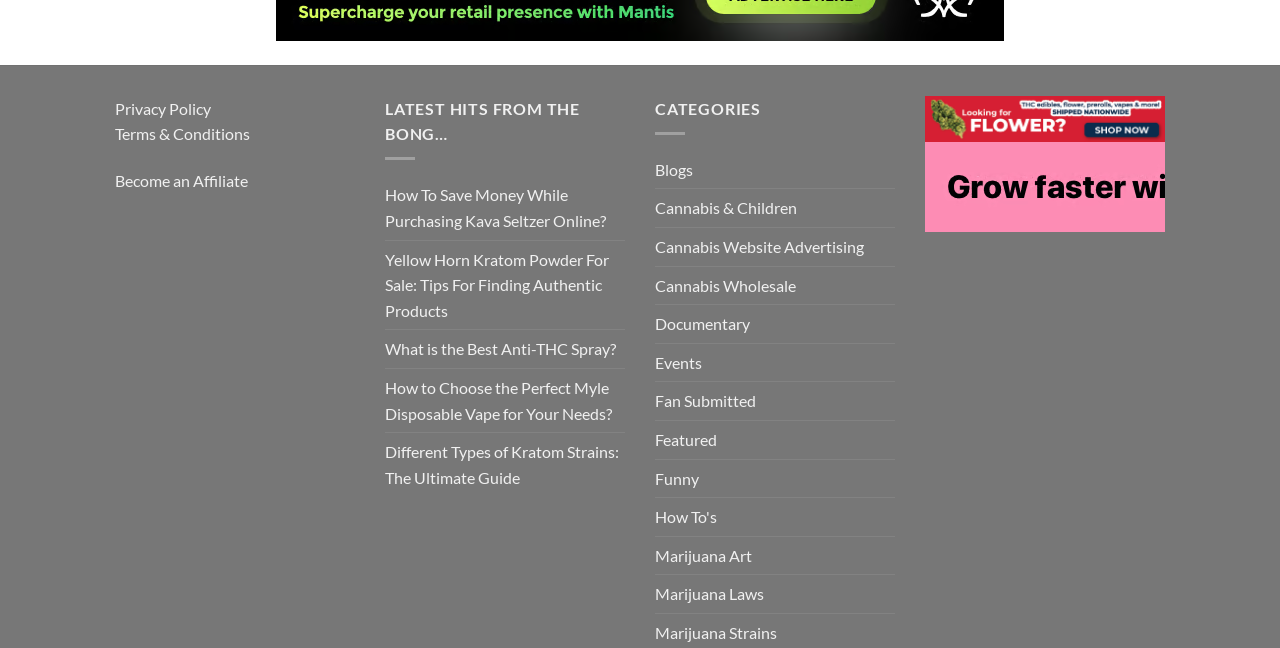Locate the bounding box coordinates of the item that should be clicked to fulfill the instruction: "Explore the latest hits from the bong".

[0.301, 0.152, 0.453, 0.221]